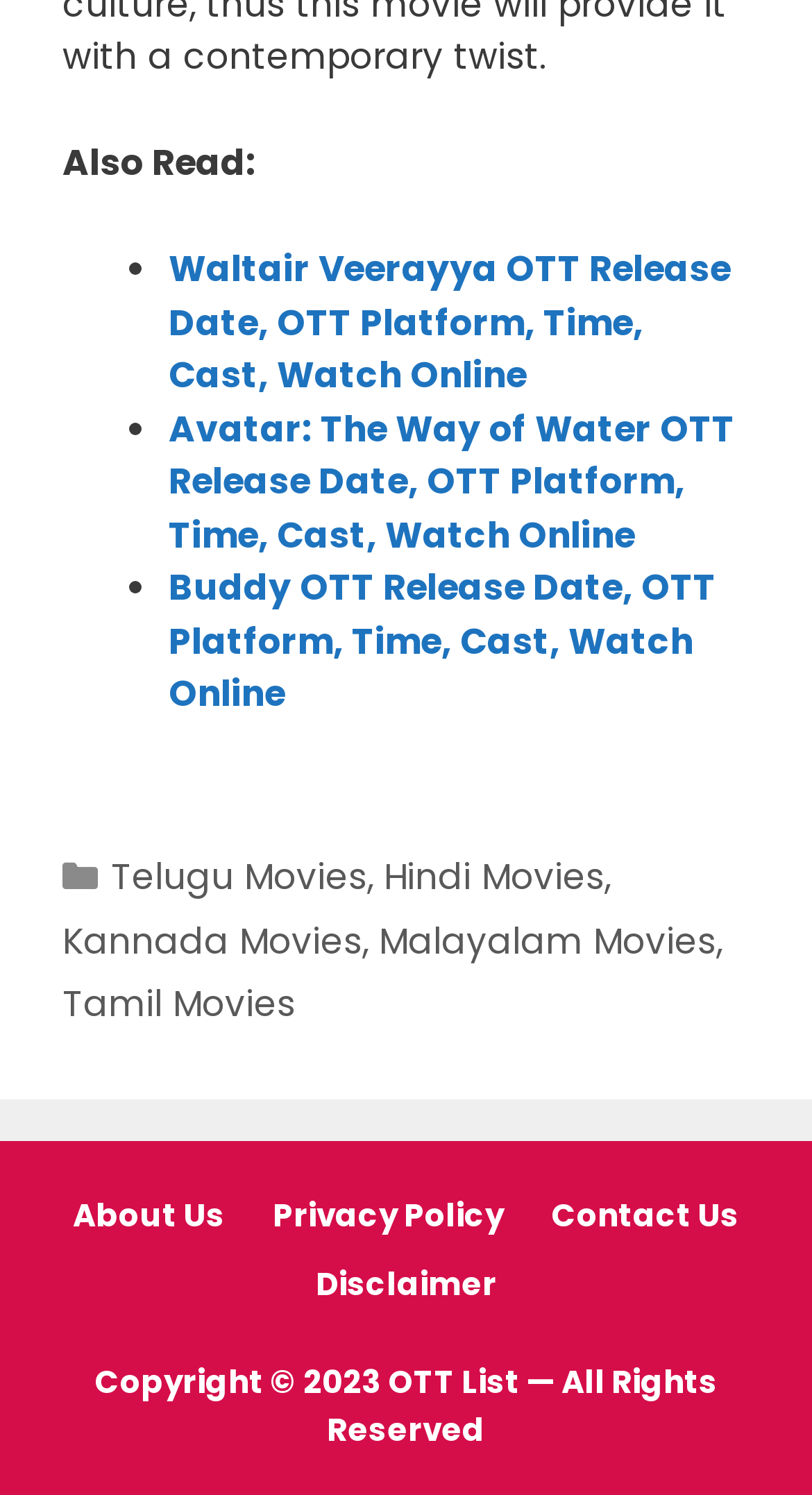Based on the provided description, "OTT List", find the bounding box of the corresponding UI element in the screenshot.

[0.478, 0.91, 0.64, 0.939]